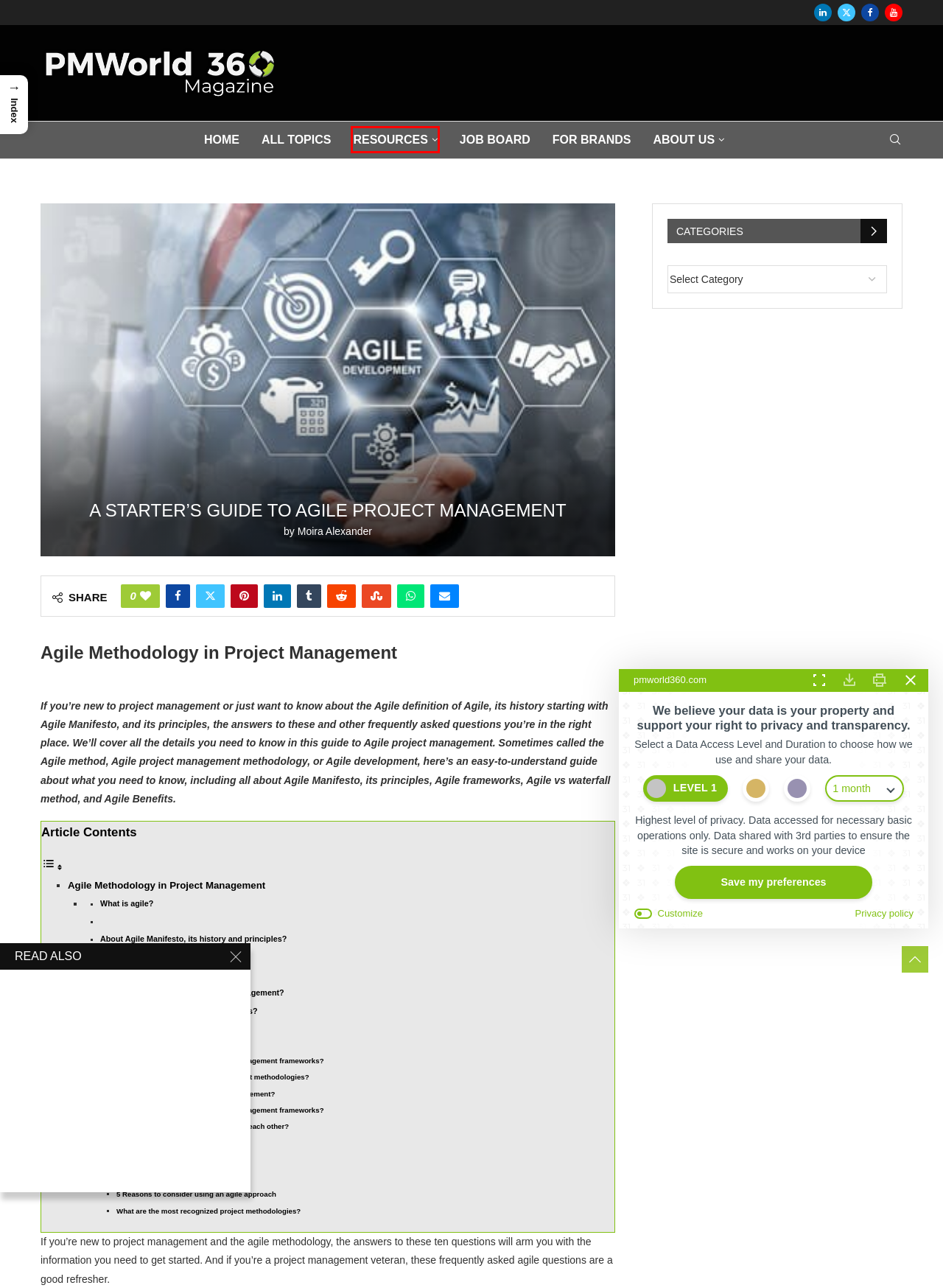You have been given a screenshot of a webpage, where a red bounding box surrounds a UI element. Identify the best matching webpage description for the page that loads after the element in the bounding box is clicked. Options include:
A. Master Future Projects: Lessons Learned Template + Examples
B. Project Management Articles, Blogs, Templates, Resources
C. How can velocity help you determine the probability of project risks
D. Project Management Advertising or Content Marketing
E. All Topics | Project Management | PMWorld 360 Magazine
F. Project Management Job Board | By PMWorld 360 Magazine
G. Best Project Management Templates, eBooks and Resources
H. Moira Alexander, Author at PMWorld 360 Magazine

G